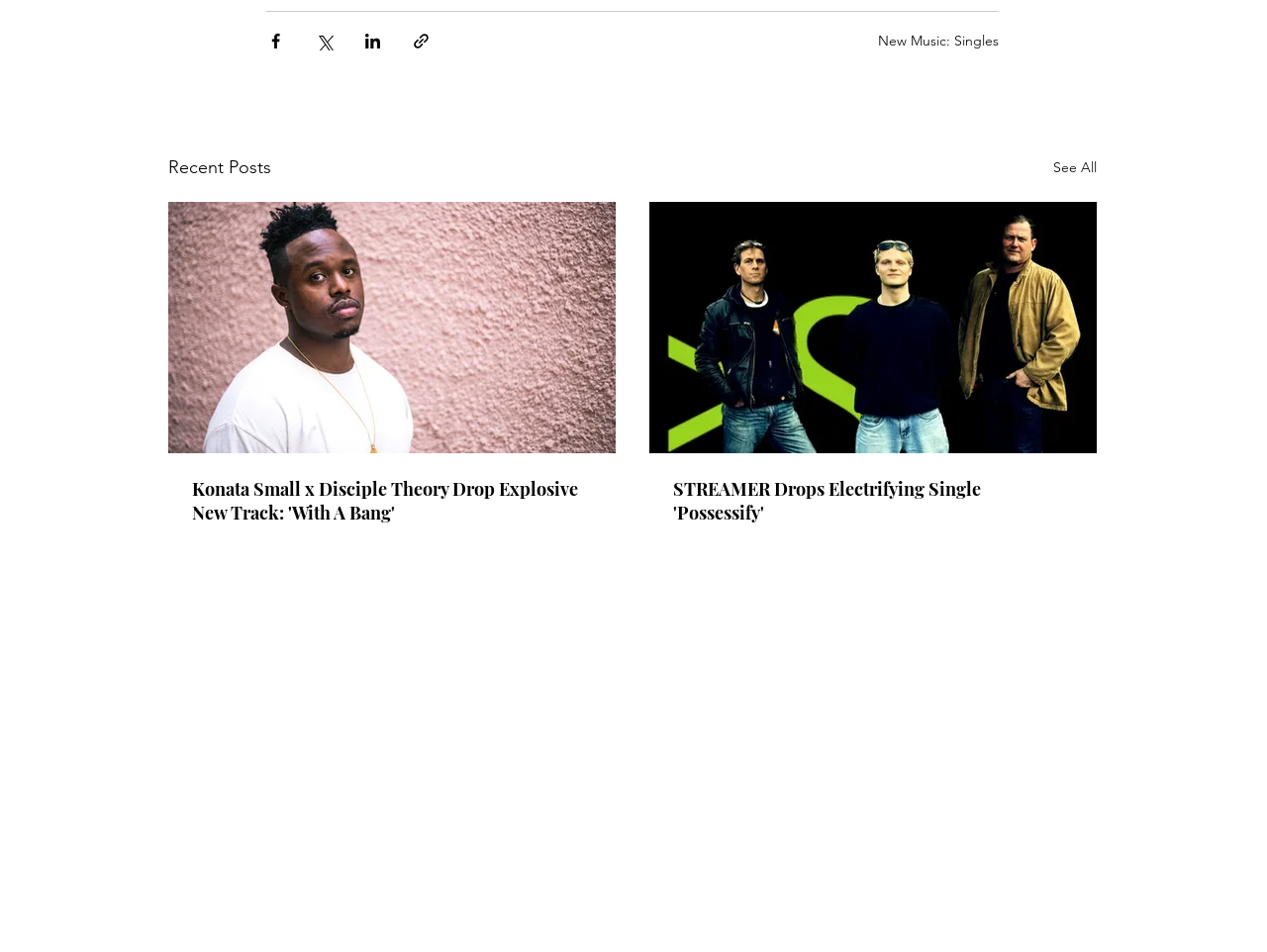Please specify the bounding box coordinates of the region to click in order to perform the following instruction: "Share via Facebook".

[0.21, 0.034, 0.225, 0.054]